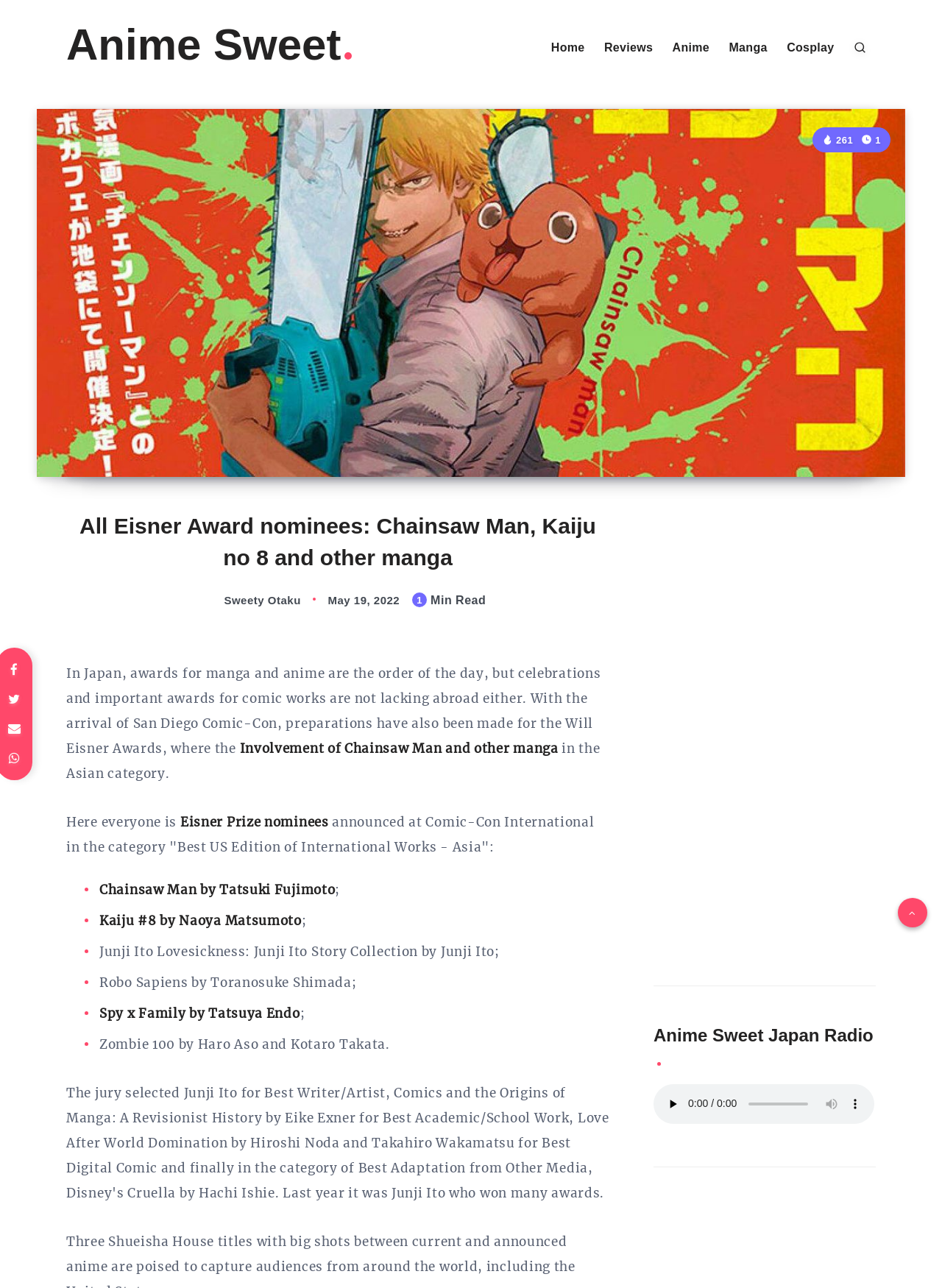Identify the bounding box for the UI element described as: "Sweety Otaku". The coordinates should be four float numbers between 0 and 1, i.e., [left, top, right, bottom].

[0.201, 0.461, 0.323, 0.471]